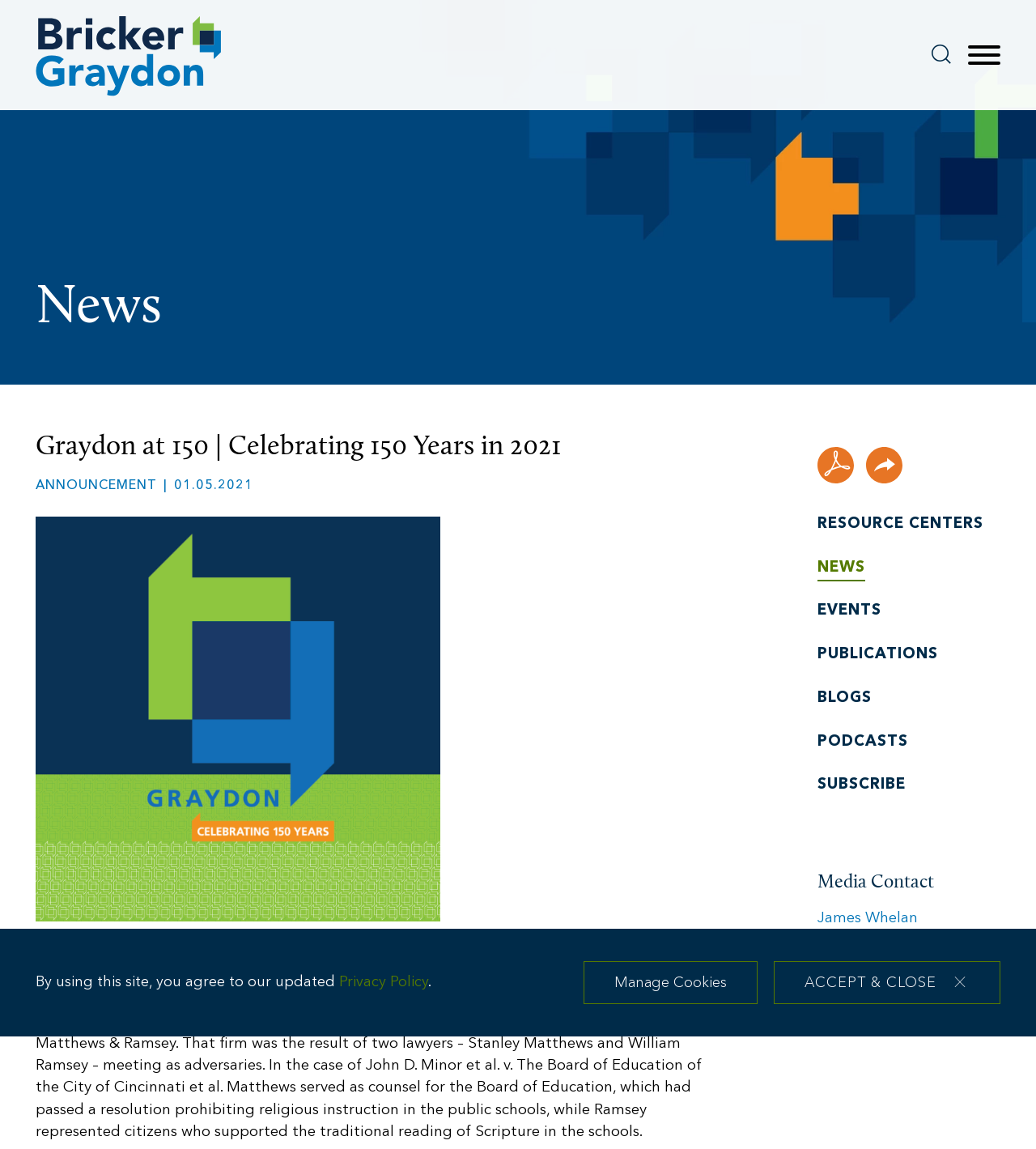What is the topic of the news?
Look at the image and respond with a one-word or short-phrase answer.

Graydon at 150